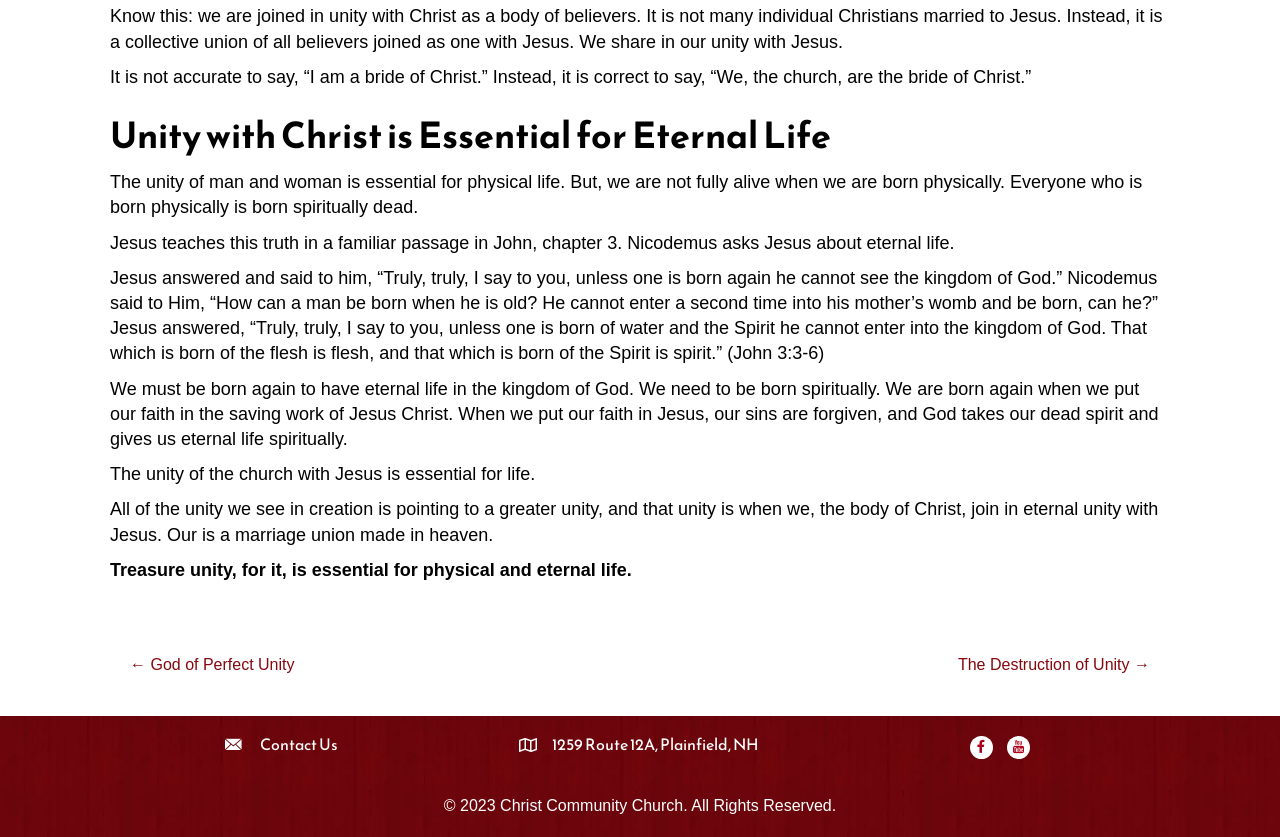What is the main topic of this webpage?
Please provide a detailed and comprehensive answer to the question.

Based on the content of the webpage, it appears that the main topic is the unity of believers with Christ, and how this unity is essential for eternal life. The text explains that it is not individual Christians who are married to Jesus, but rather the collective body of believers that forms the bride of Christ.